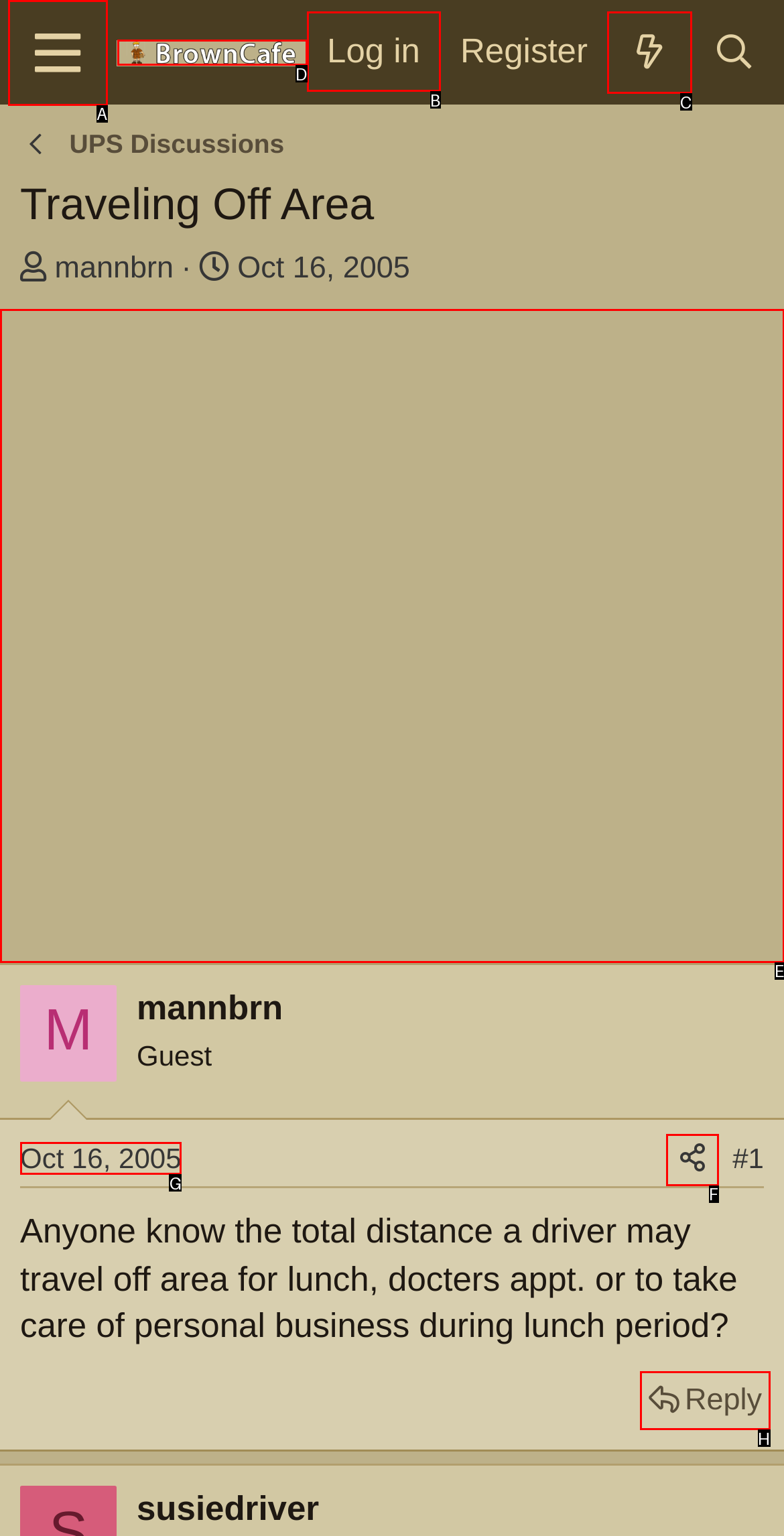Identify the letter of the UI element that fits the description: parent_node: Log in aria-label="Menu"
Respond with the letter of the option directly.

A